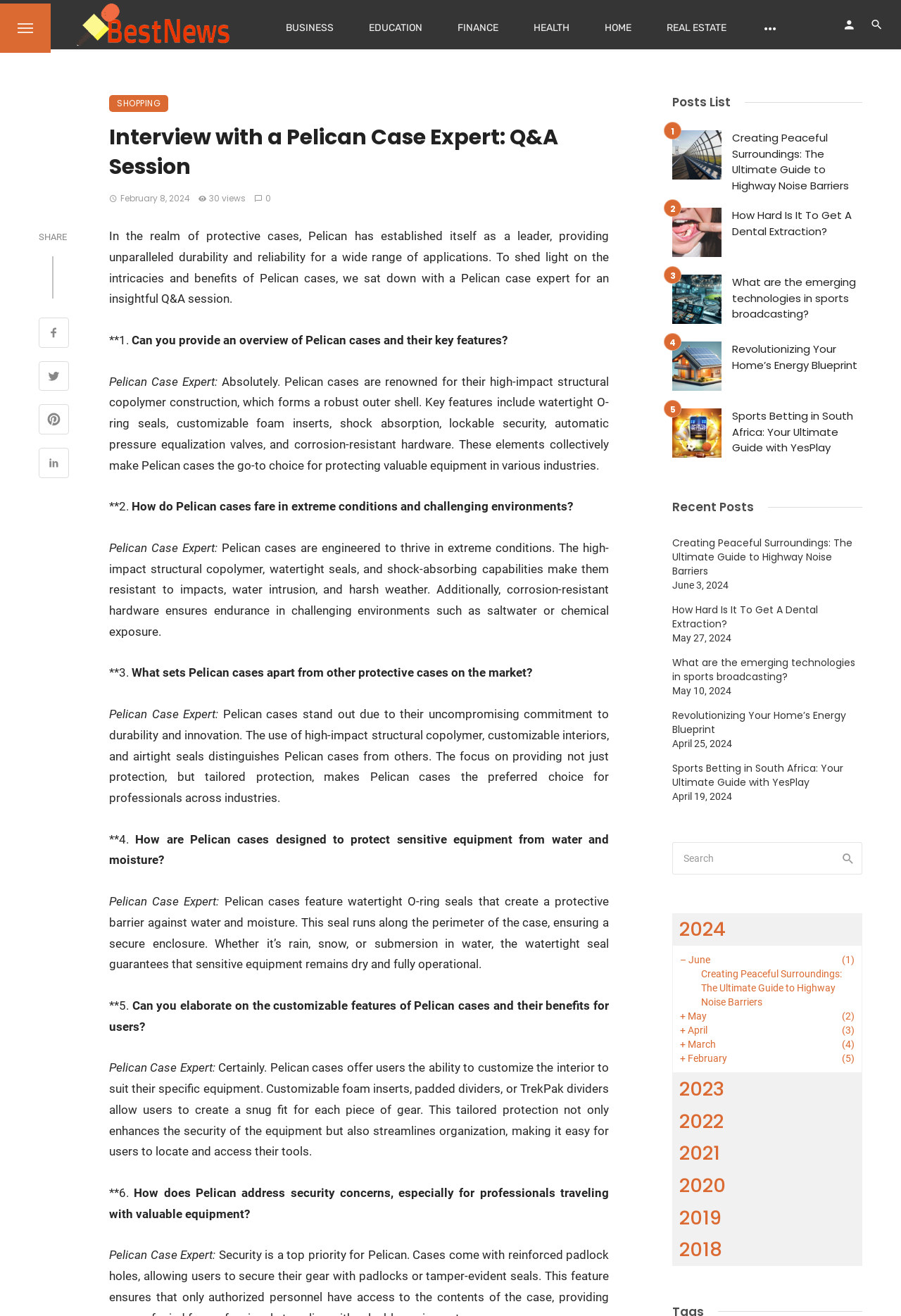Detail the features and information presented on the webpage.

This webpage is an interview article featuring a Q&A session with a Pelican case expert. At the top of the page, there is a logo and a navigation menu with links to various categories such as BUSINESS, EDUCATION, FINANCE, and more. Below the navigation menu, there is a heading that reads "Interview with a Pelican Case Expert: Q&A Session" along with the date "February 8, 2024 at 6:00 am" and the number of views "30 views".

The main content of the page is divided into six sections, each with a question and answer from the Pelican case expert. The questions and answers are related to Pelican cases, discussing their features, benefits, and applications. The text is well-structured and easy to read, with bold headings and short paragraphs.

On the right side of the page, there is a section titled "Posts List" that displays a list of recent articles with headings and links. Each article has a date below the heading. The articles seem to be from various categories, including sports, technology, and lifestyle.

At the bottom of the page, there is a "SHARE" button with links to share the article on Facebook, Twitter, Pinterest, and LinkedIn.